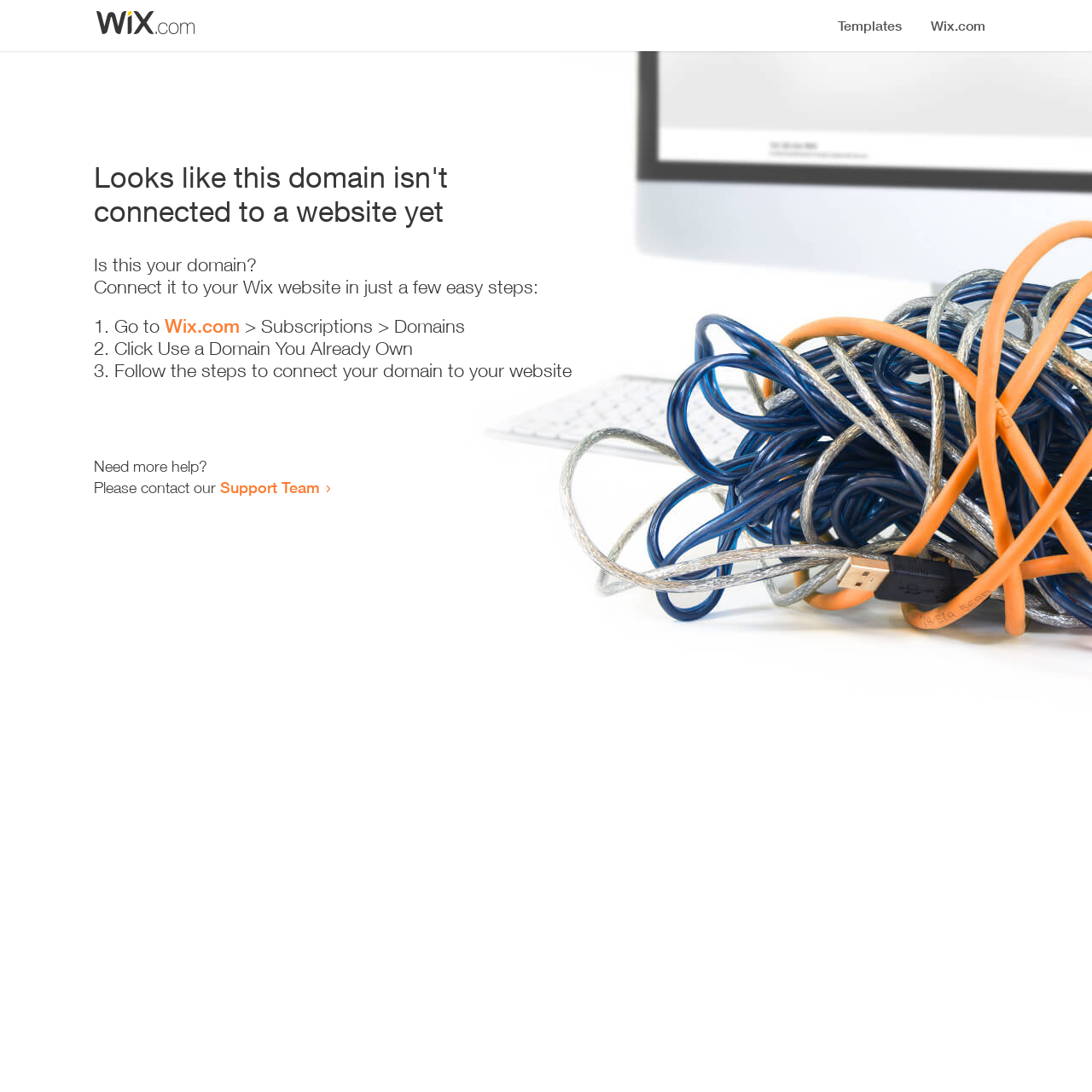What is the current state of the website?
From the image, respond using a single word or phrase.

Error